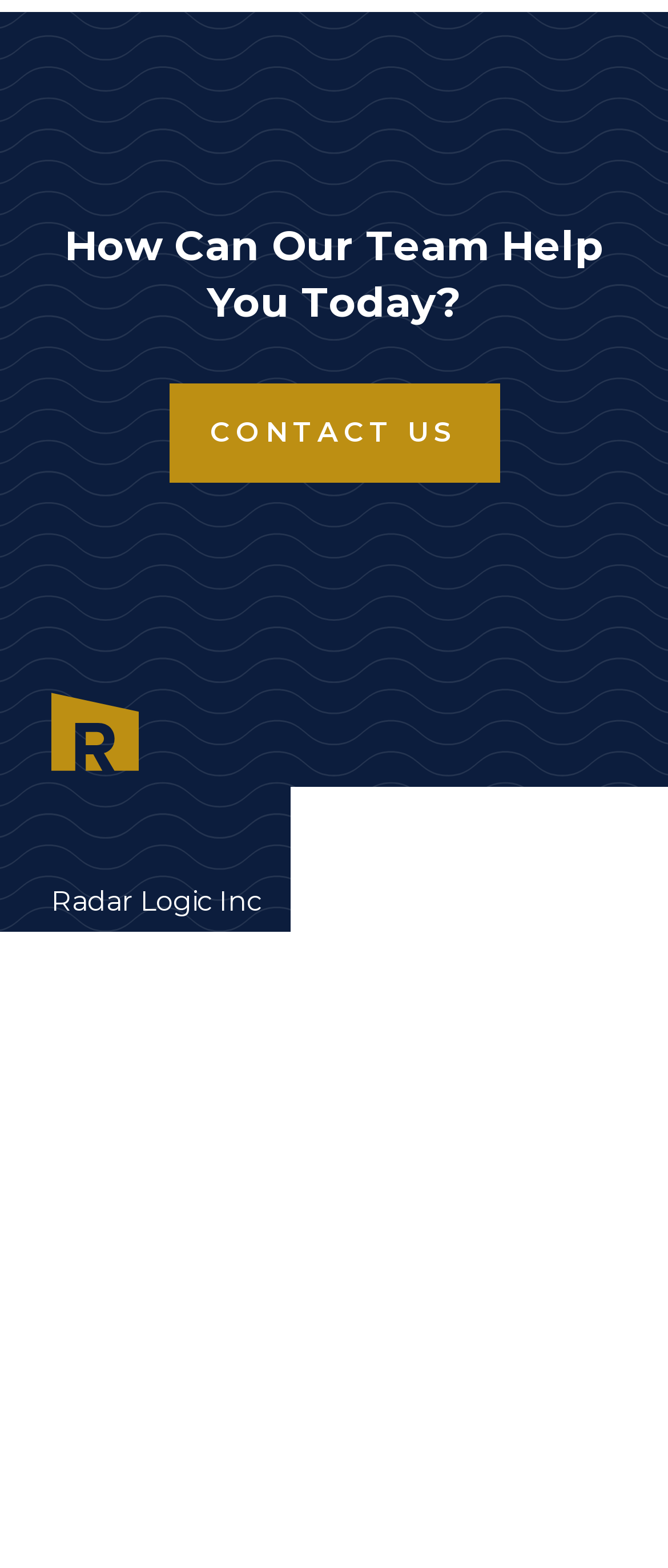Give a one-word or short-phrase answer to the following question: 
What is the phone number?

(212) 965-0300